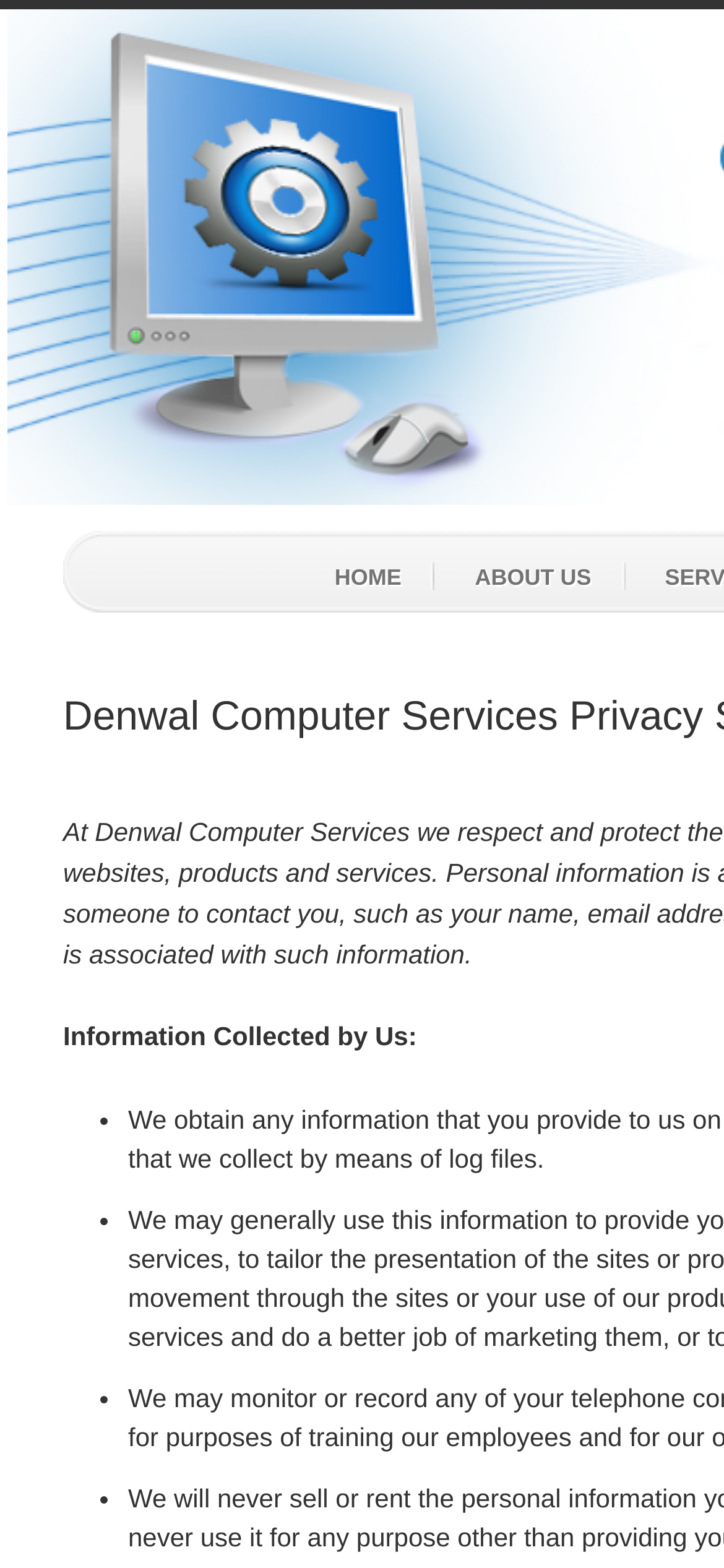From the webpage screenshot, predict the bounding box of the UI element that matches this description: "Home".

[0.416, 0.359, 0.601, 0.376]